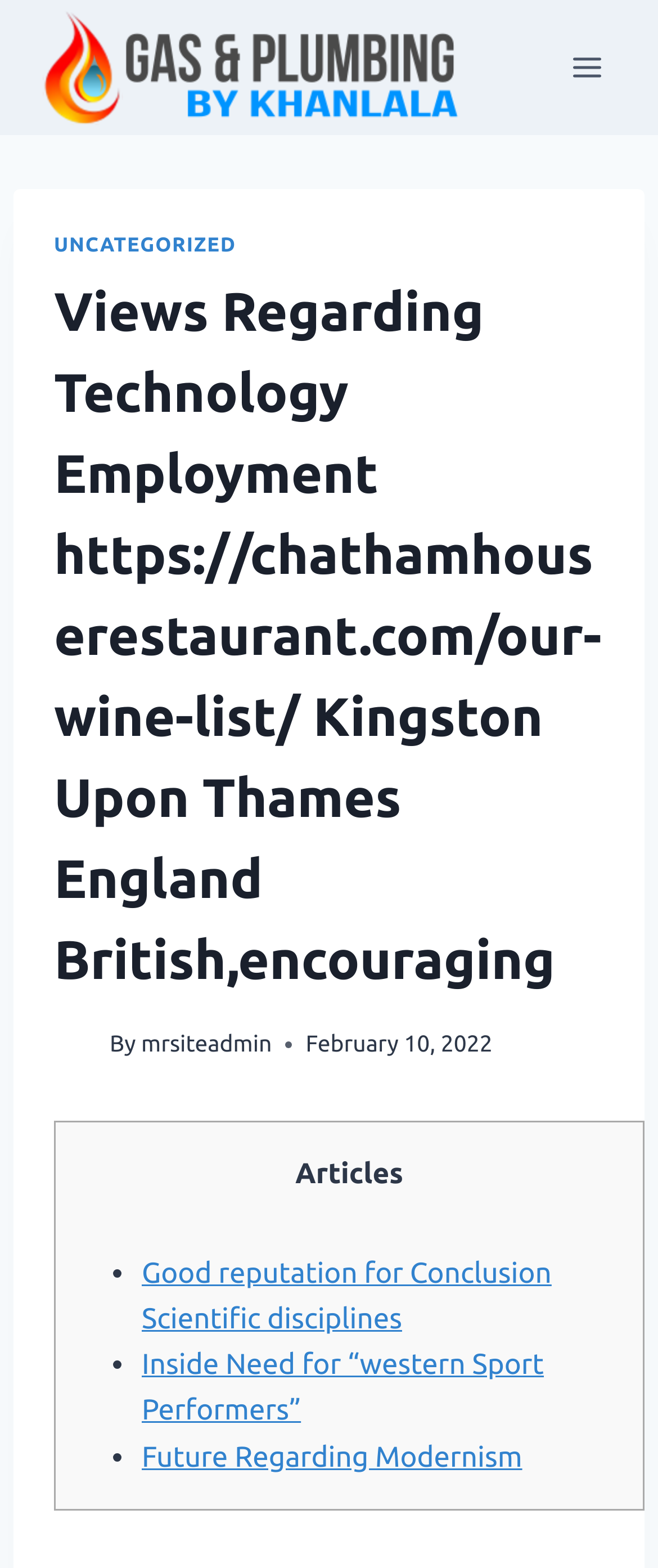Extract the bounding box for the UI element that matches this description: "aria-label="Gas And Plumbing By Khanlala"".

[0.062, 0.005, 0.697, 0.081]